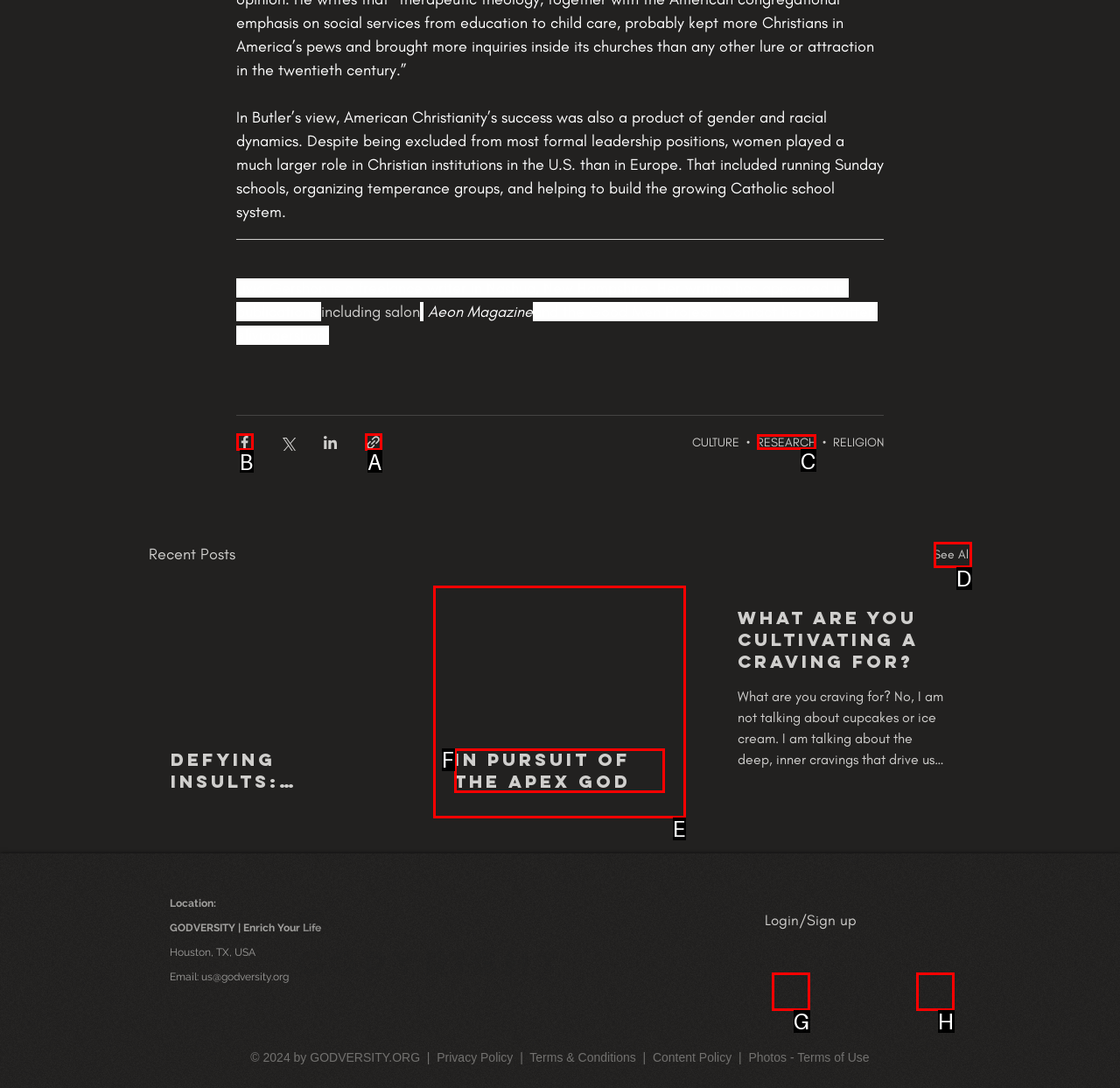Select the letter of the UI element that matches this task: Share via Facebook
Provide the answer as the letter of the correct choice.

B